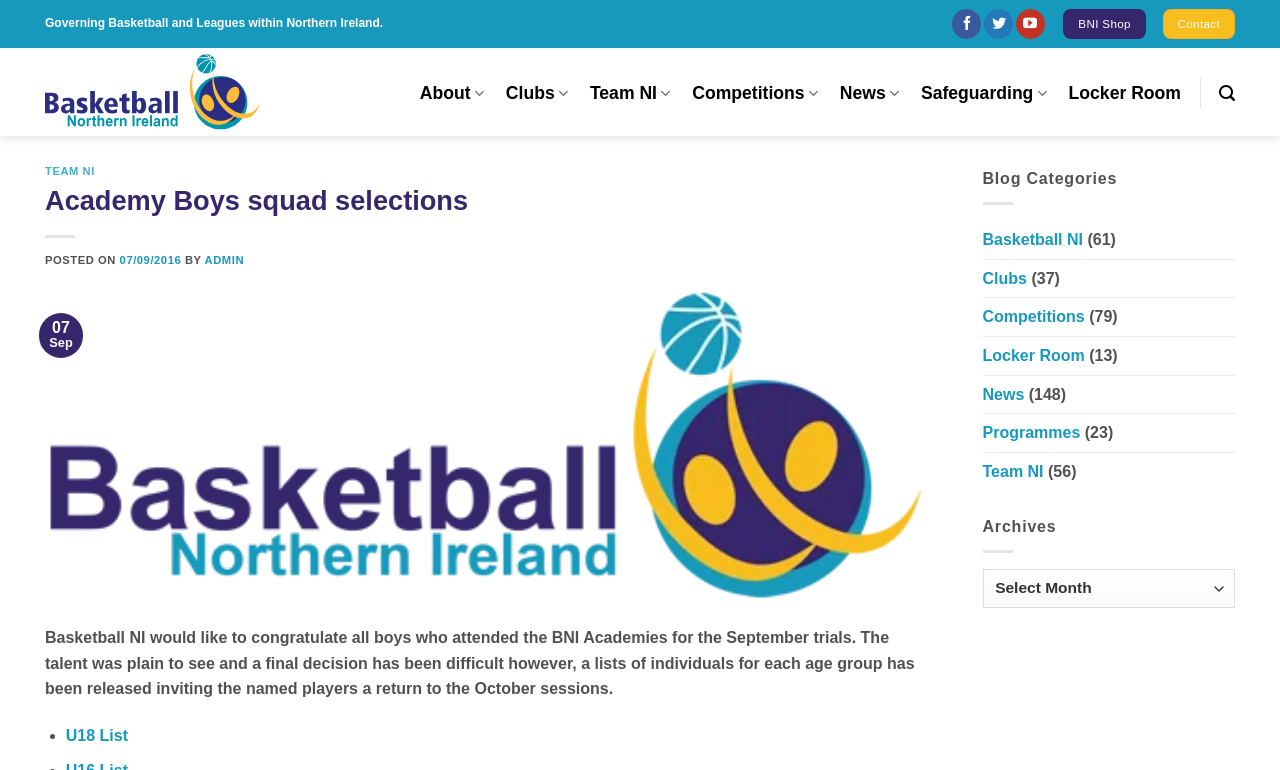Please identify the bounding box coordinates of the region to click in order to complete the task: "Go to About page". The coordinates must be four float numbers between 0 and 1, specified as [left, top, right, bottom].

[0.328, 0.09, 0.378, 0.153]